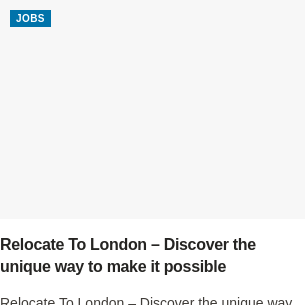What is the guide focused on?
Provide a fully detailed and comprehensive answer to the question.

The guide is focused on the opportunities and processes involved in relocating to London, highlighting key aspects of job relocation and integration into the city's workforce.